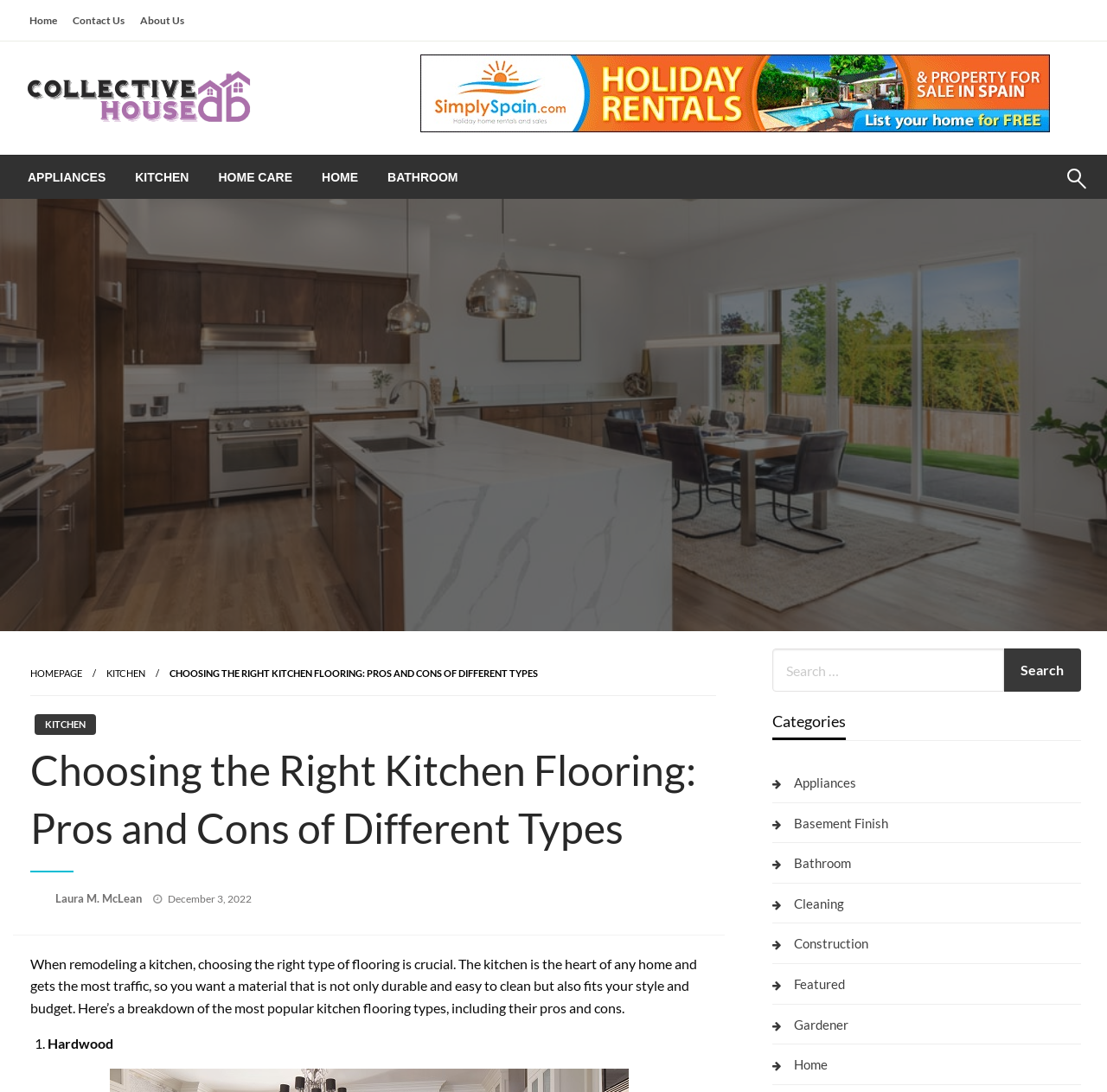Locate the bounding box coordinates of the segment that needs to be clicked to meet this instruction: "Read the article about 'Choosing the Right Kitchen Flooring'".

[0.153, 0.611, 0.486, 0.622]